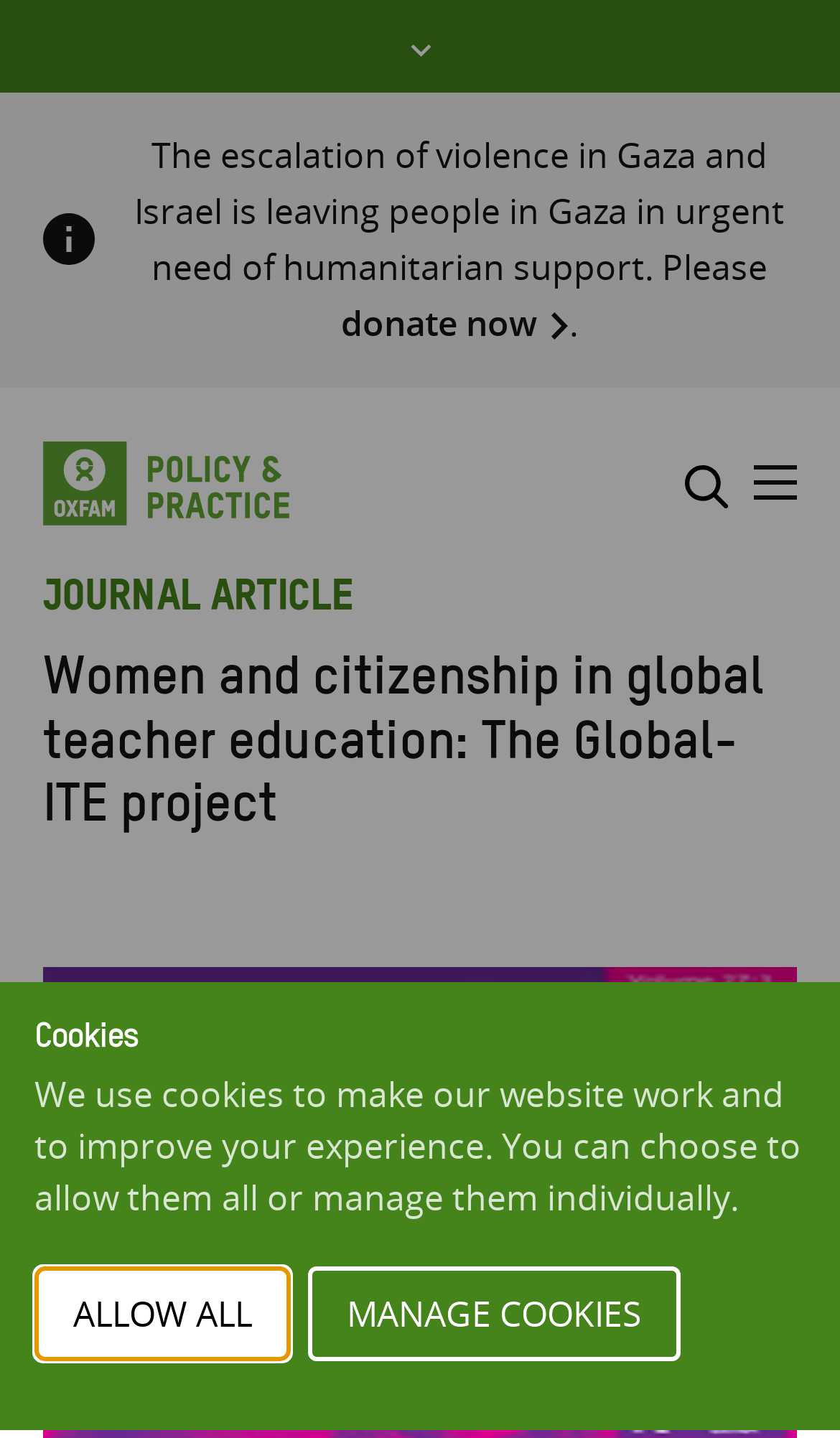Offer a detailed explanation of the webpage layout and contents.

The webpage appears to be a journal article page from Oxfam Policy & Practice, with a focus on the Global-ITE project. At the top right corner, there is a button to manage cookies, which opens a dialog box with a heading "Cookies" and a brief description of how cookies are used on the website. The dialog box also contains two buttons, "ALLOW ALL" and "MANAGE COOKIES".

Below the cookie management button, there is a button labeled "Oxfam’s digital ecosystem" with an accompanying image. To the left of this button, there is a small image labeled "Notification".

The main content of the page begins with a paragraph of text, which describes the urgent need for humanitarian support in Gaza and Israel, followed by a link to "donate now". Above this paragraph, there is a link to "Oxfam Policy & Practice" with an accompanying image.

On the top right side of the page, there are three buttons: "Search", "Menu", and "Close". The "Search" button is accompanied by an image and controls a search form. The "Menu" button also controls a menu, but it is not expanded by default.

Below the main content, there is a heading "Women and citizenship in global teacher education: The Global-ITE project", which is the title of the journal article.